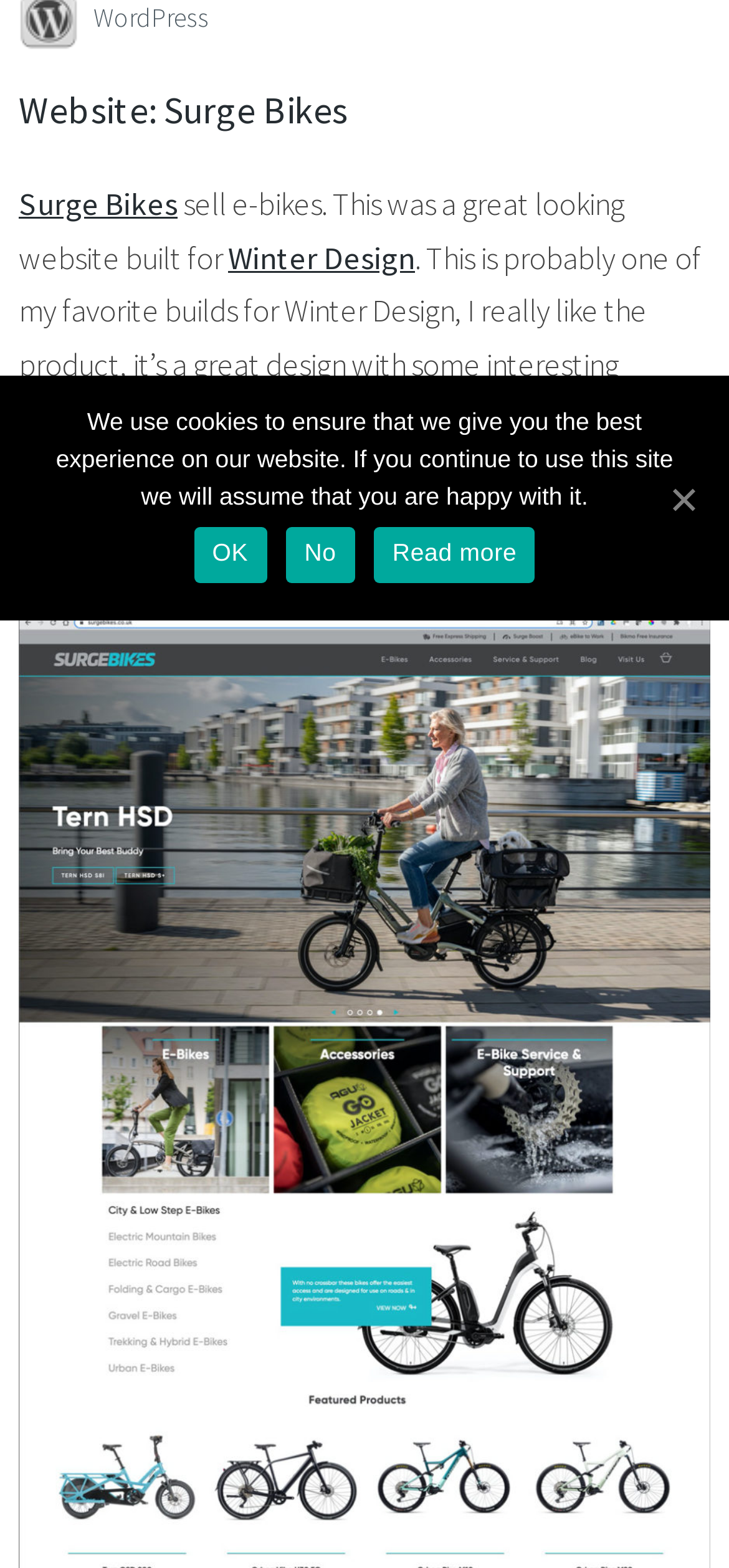Given the following UI element description: "Winter Design", find the bounding box coordinates in the webpage screenshot.

[0.313, 0.151, 0.569, 0.177]